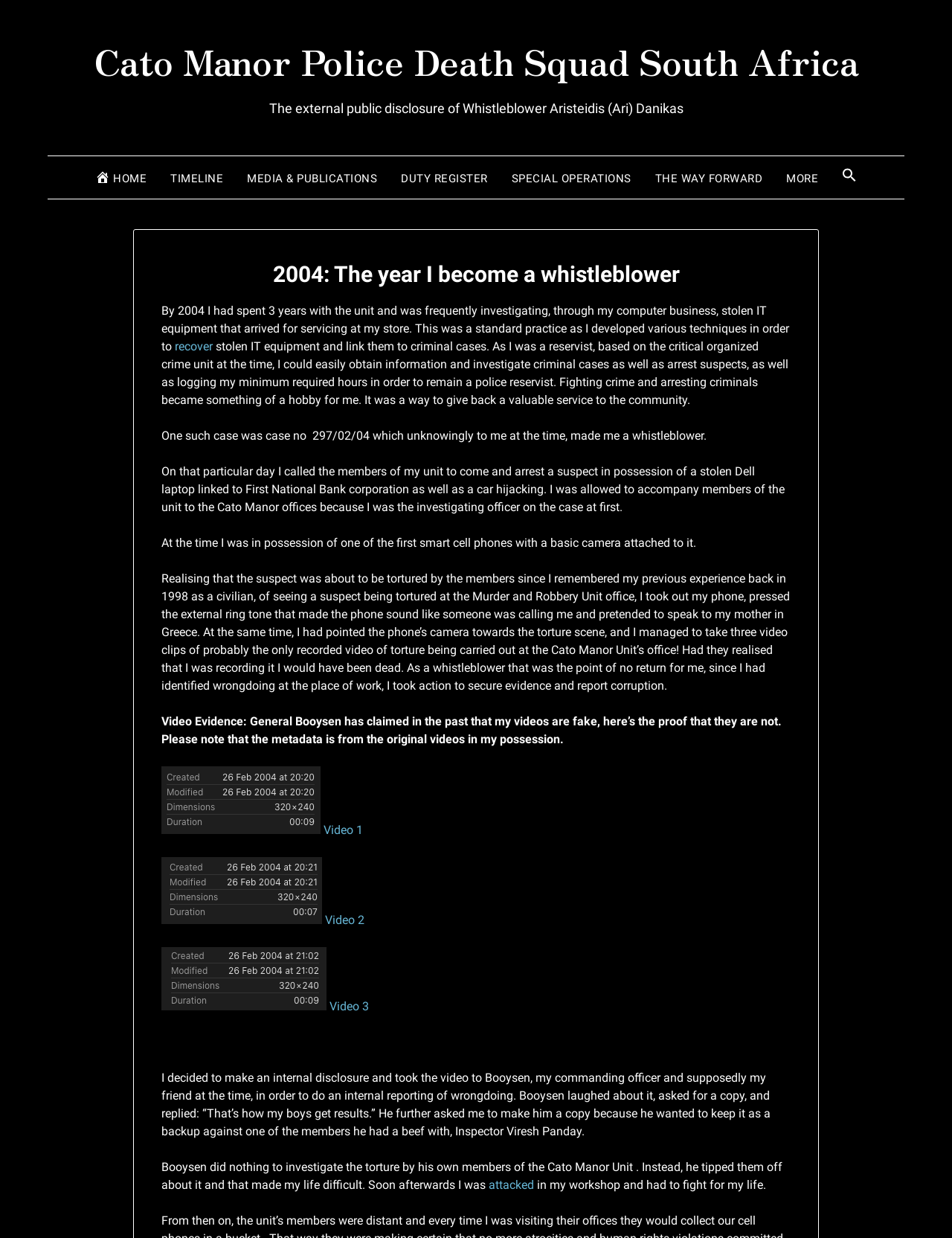What is the name of the police unit mentioned?
Examine the image closely and answer the question with as much detail as possible.

I found this answer by looking at the link element with the text 'Cato Manor Police Death Squad South Africa' which is a part of the root element. This suggests that the webpage is about the Cato Manor Police Death Squad.